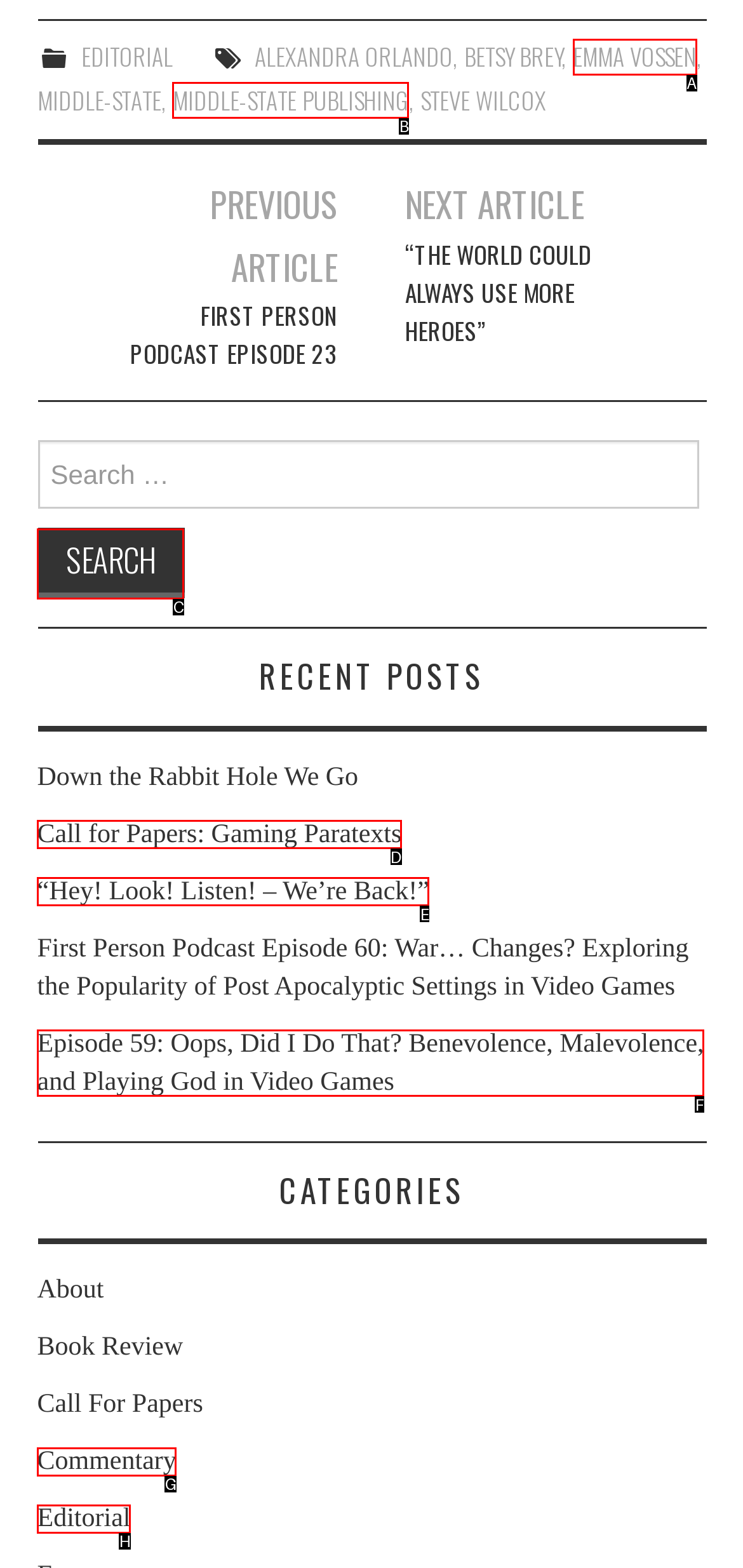Match the following description to a UI element: parent_node: Search for: value="Search"
Provide the letter of the matching option directly.

C